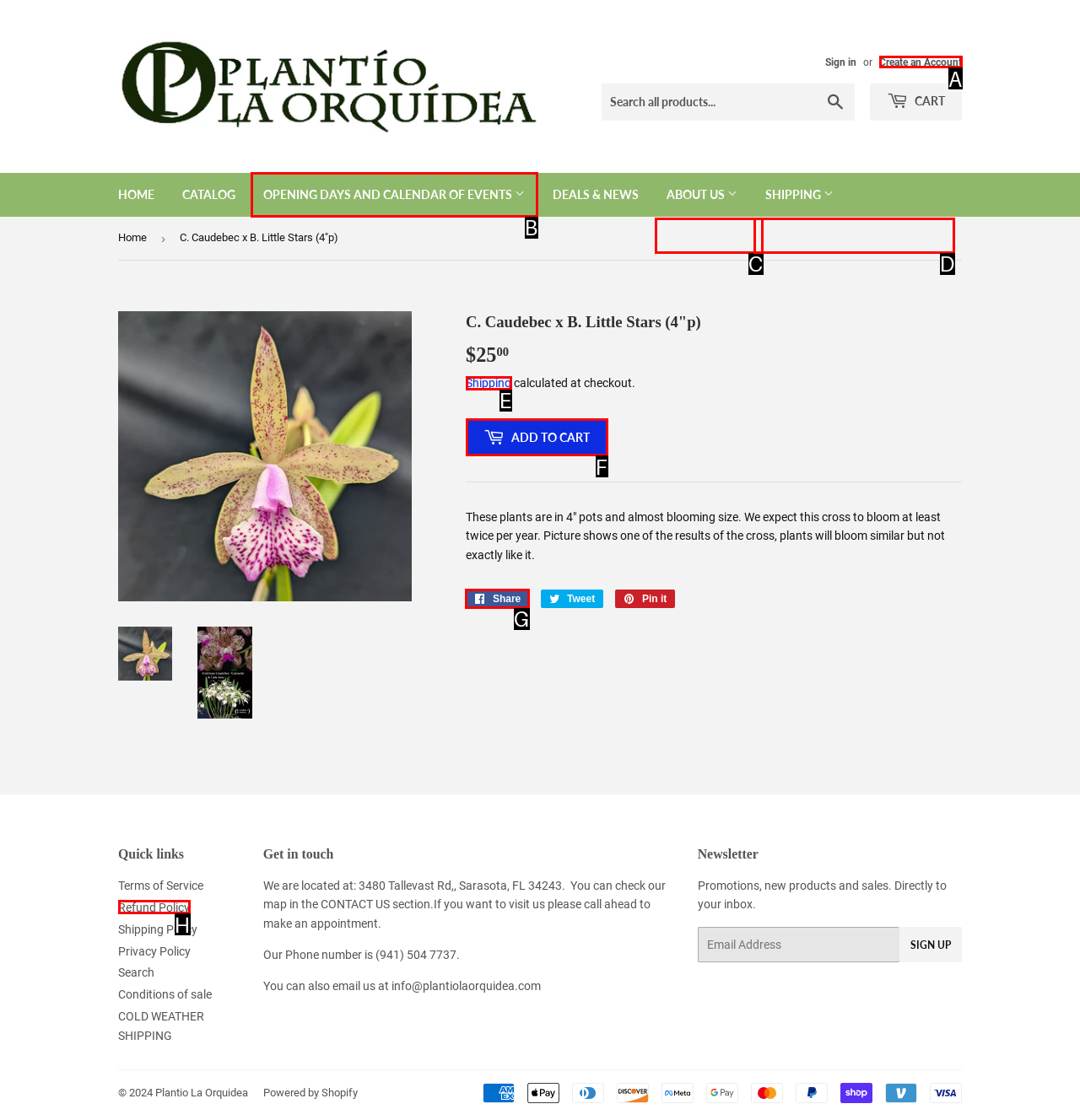Which option should be clicked to complete this task: Share on Facebook
Reply with the letter of the correct choice from the given choices.

G